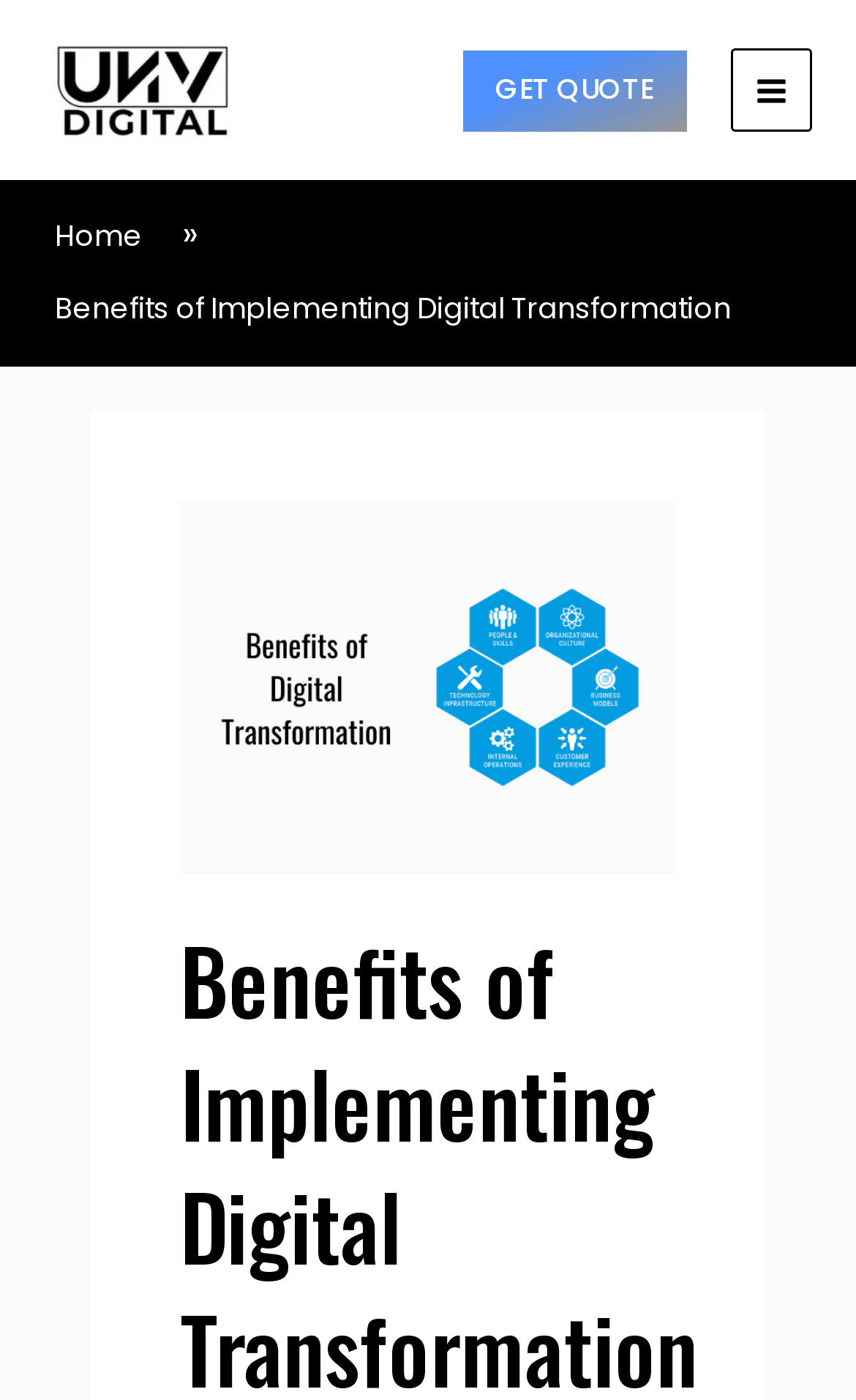Use a single word or phrase to answer the following:
What is the call-to-action on the top?

GET QUOTE